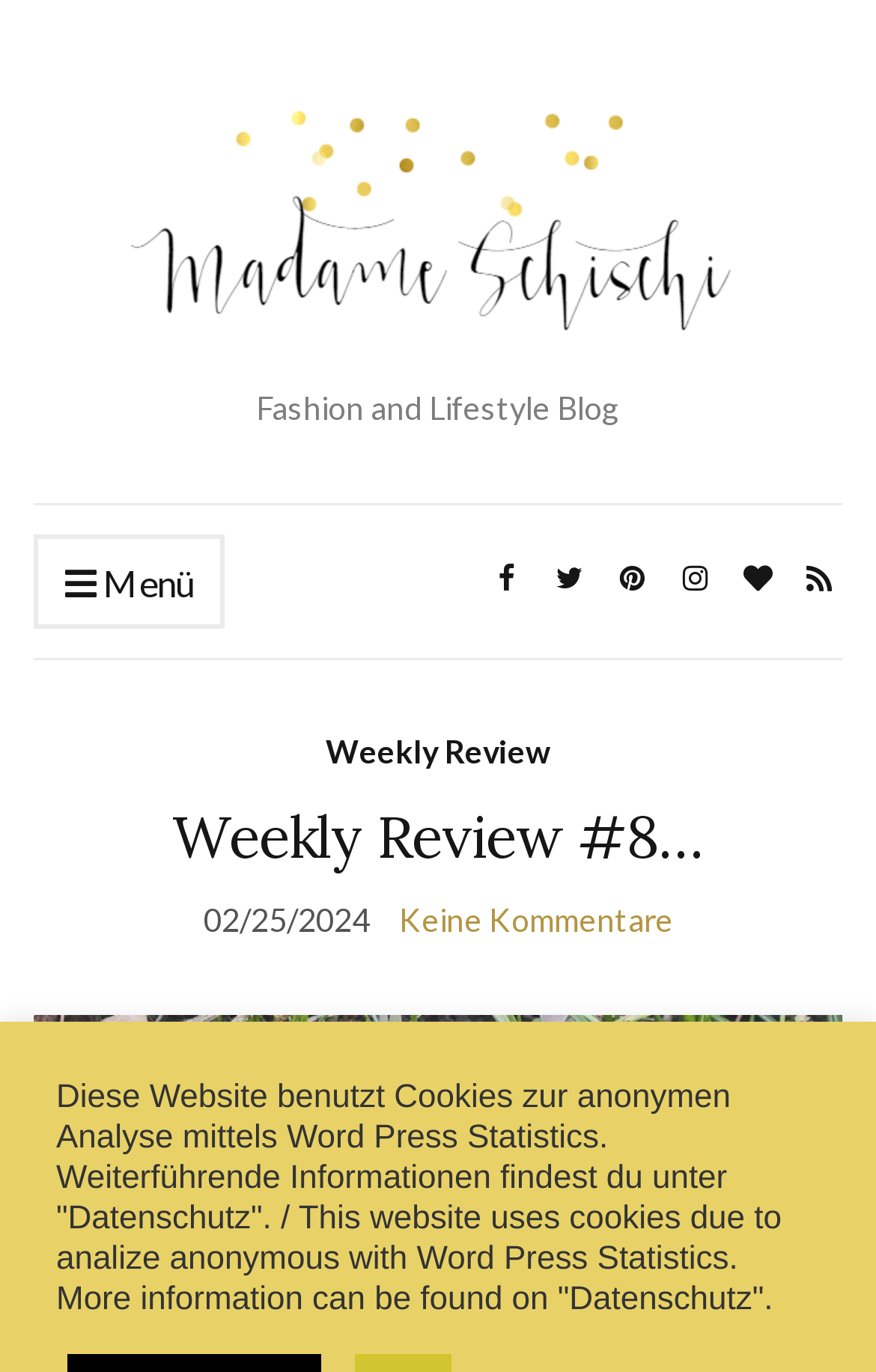Locate the bounding box of the UI element described by: "Menü" in the given webpage screenshot.

[0.038, 0.389, 0.256, 0.457]